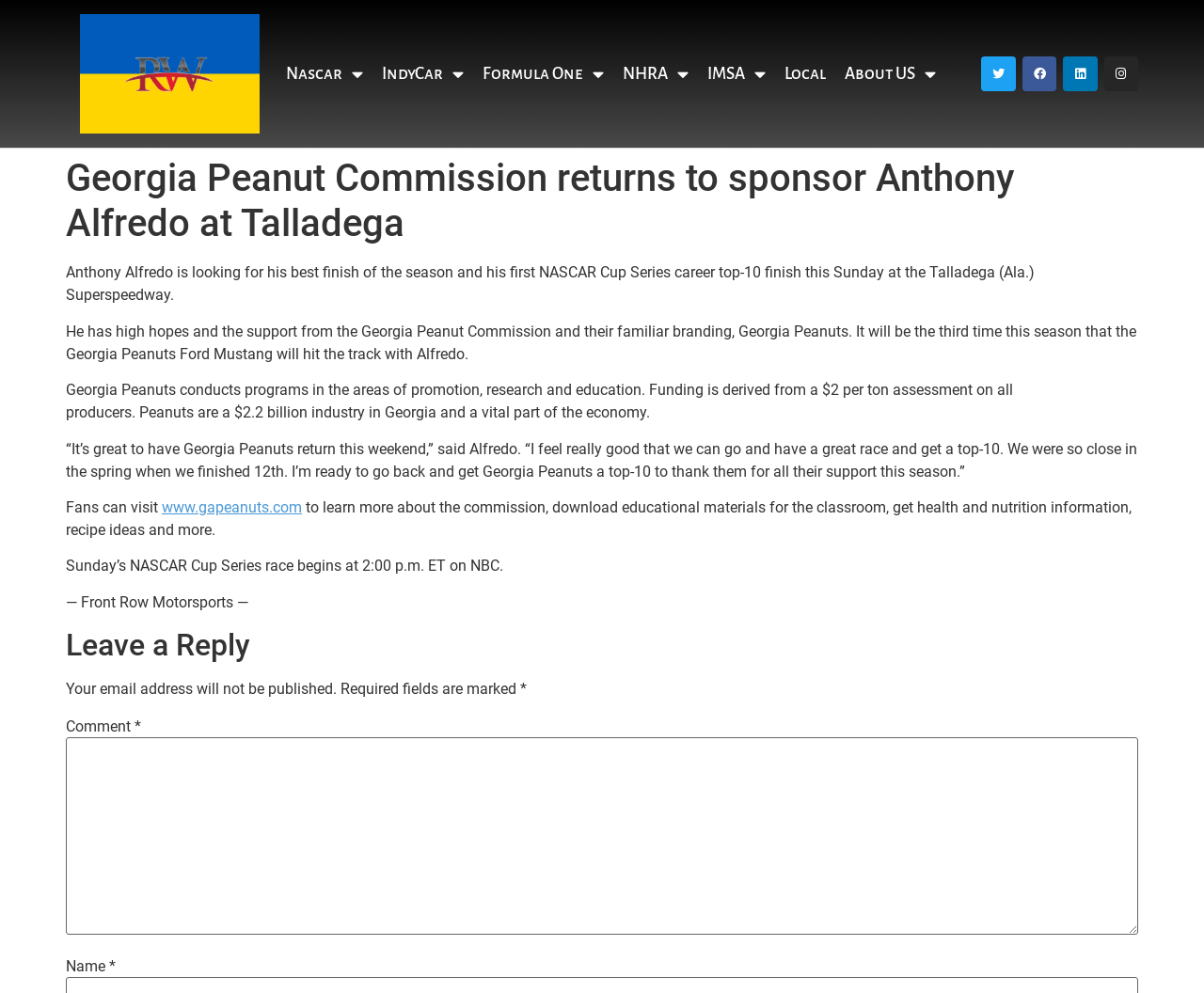Provide the bounding box coordinates for the specified HTML element described in this description: "parent_node: Comment * name="comment"". The coordinates should be four float numbers ranging from 0 to 1, in the format [left, top, right, bottom].

[0.055, 0.742, 0.945, 0.941]